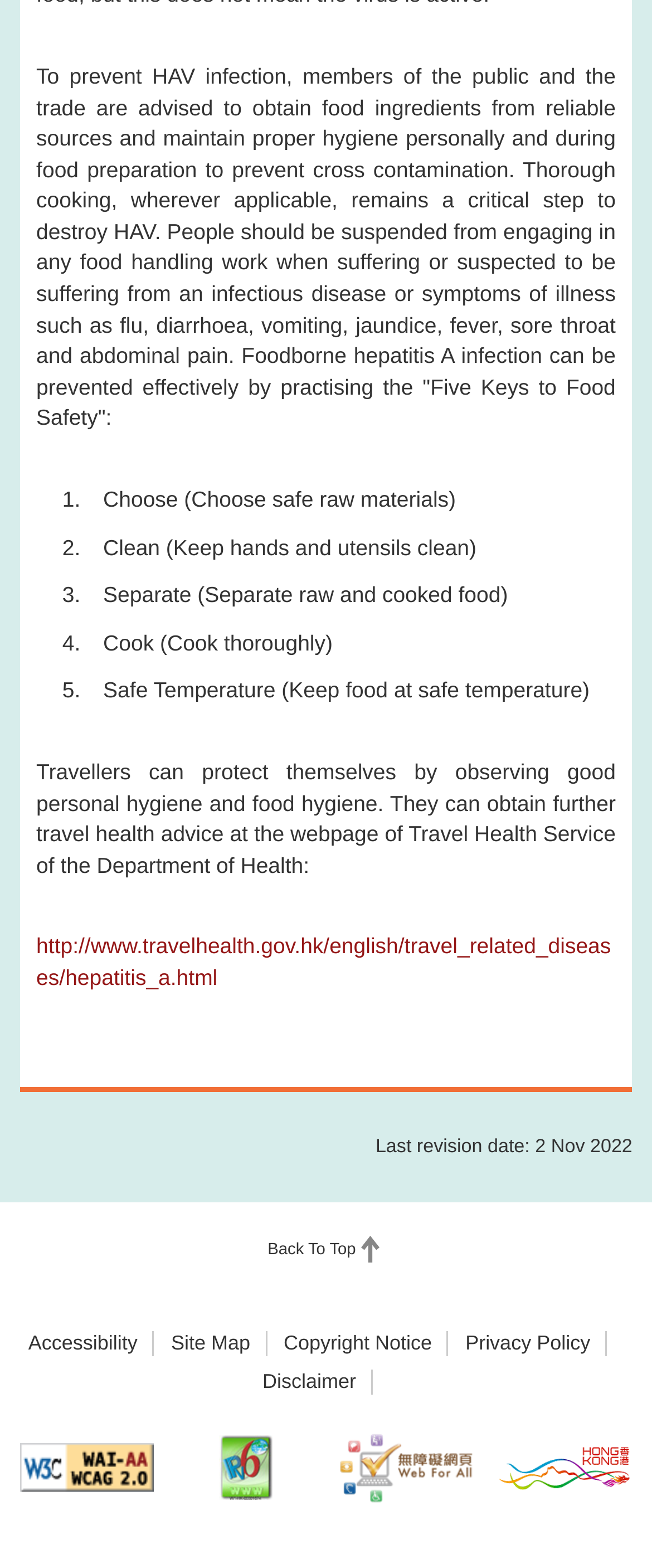Indicate the bounding box coordinates of the clickable region to achieve the following instruction: "View disclaimer."

[0.403, 0.873, 0.546, 0.888]